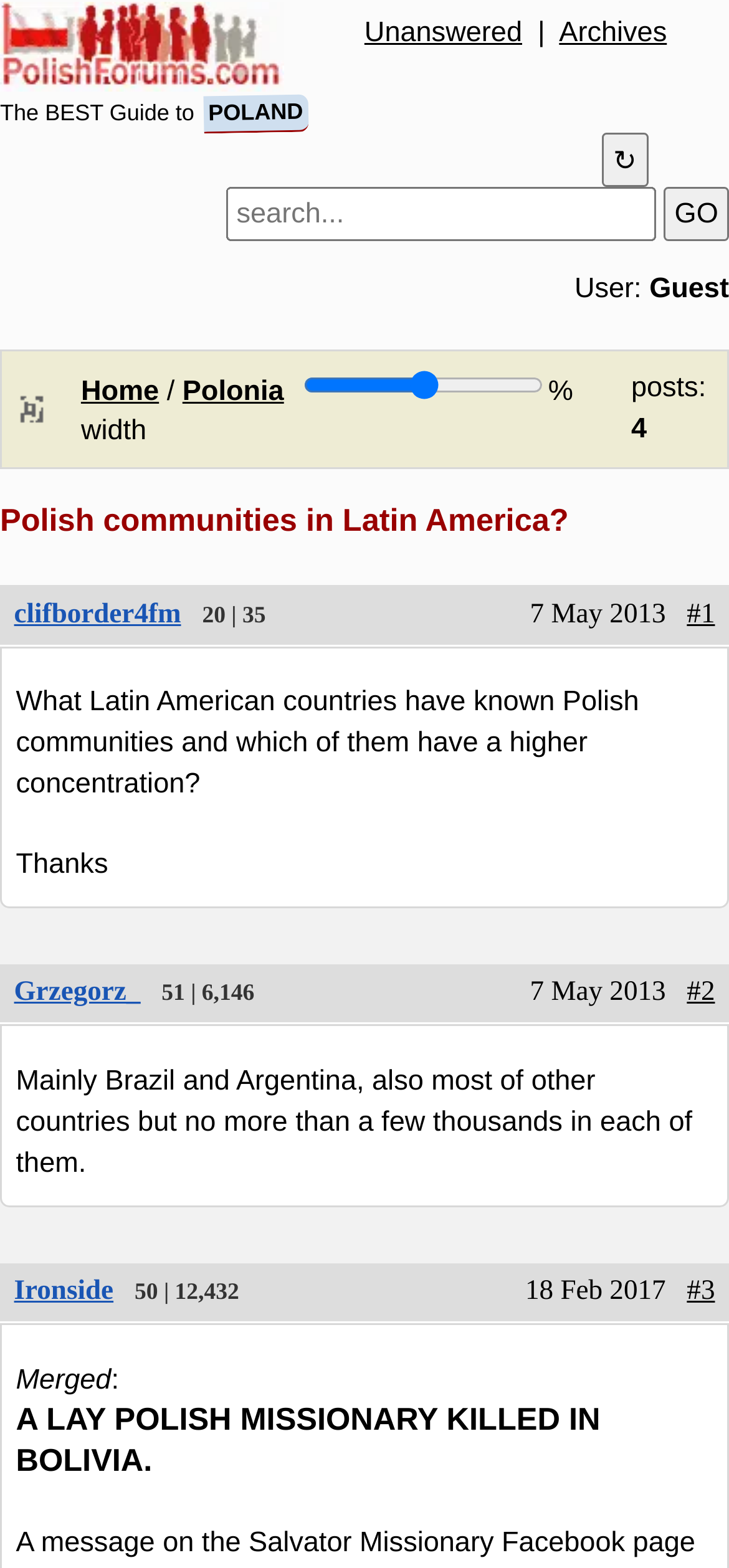What is the name of the person mentioned in the second article?
Please answer the question as detailed as possible based on the image.

The second article mentions a link 'Grzegorz_' which is likely the name of a person.